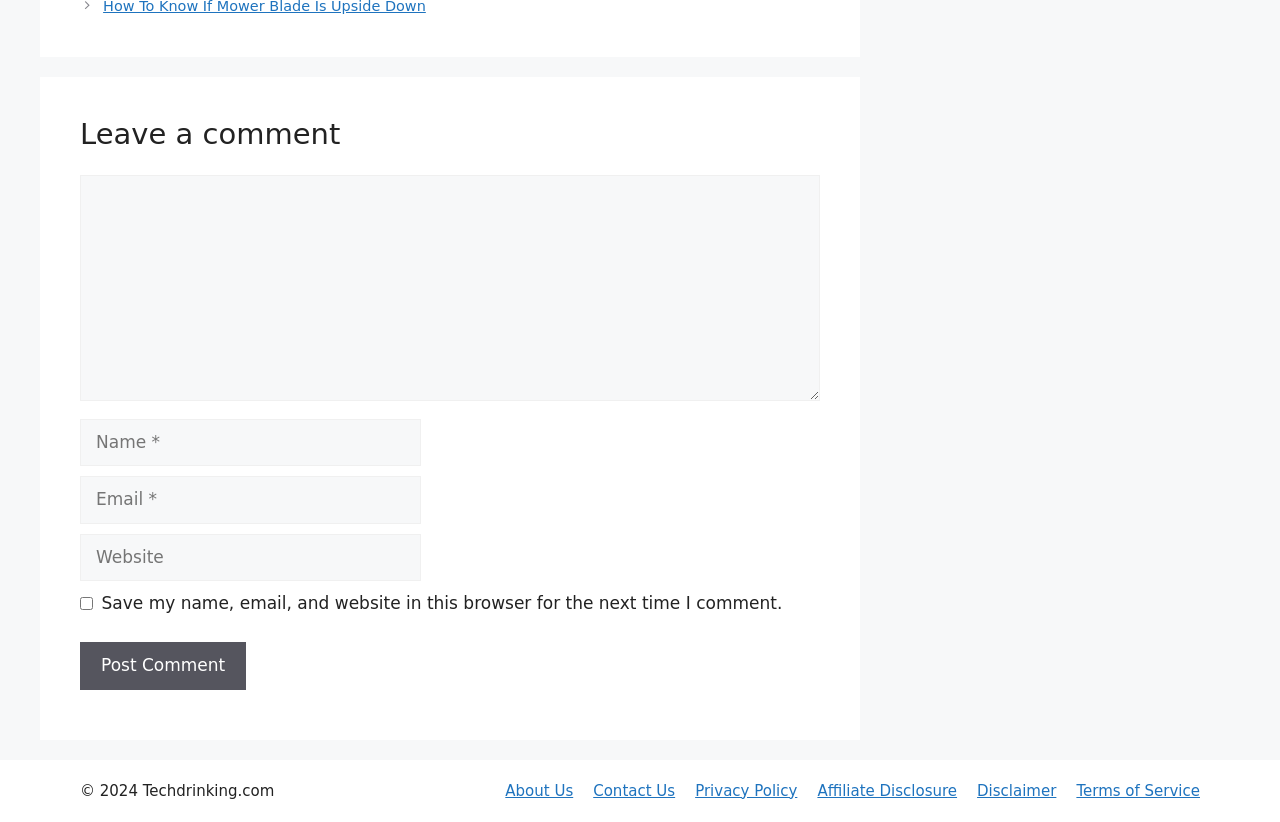Identify the bounding box coordinates necessary to click and complete the given instruction: "Visit the About Us page".

[0.395, 0.951, 0.448, 0.973]